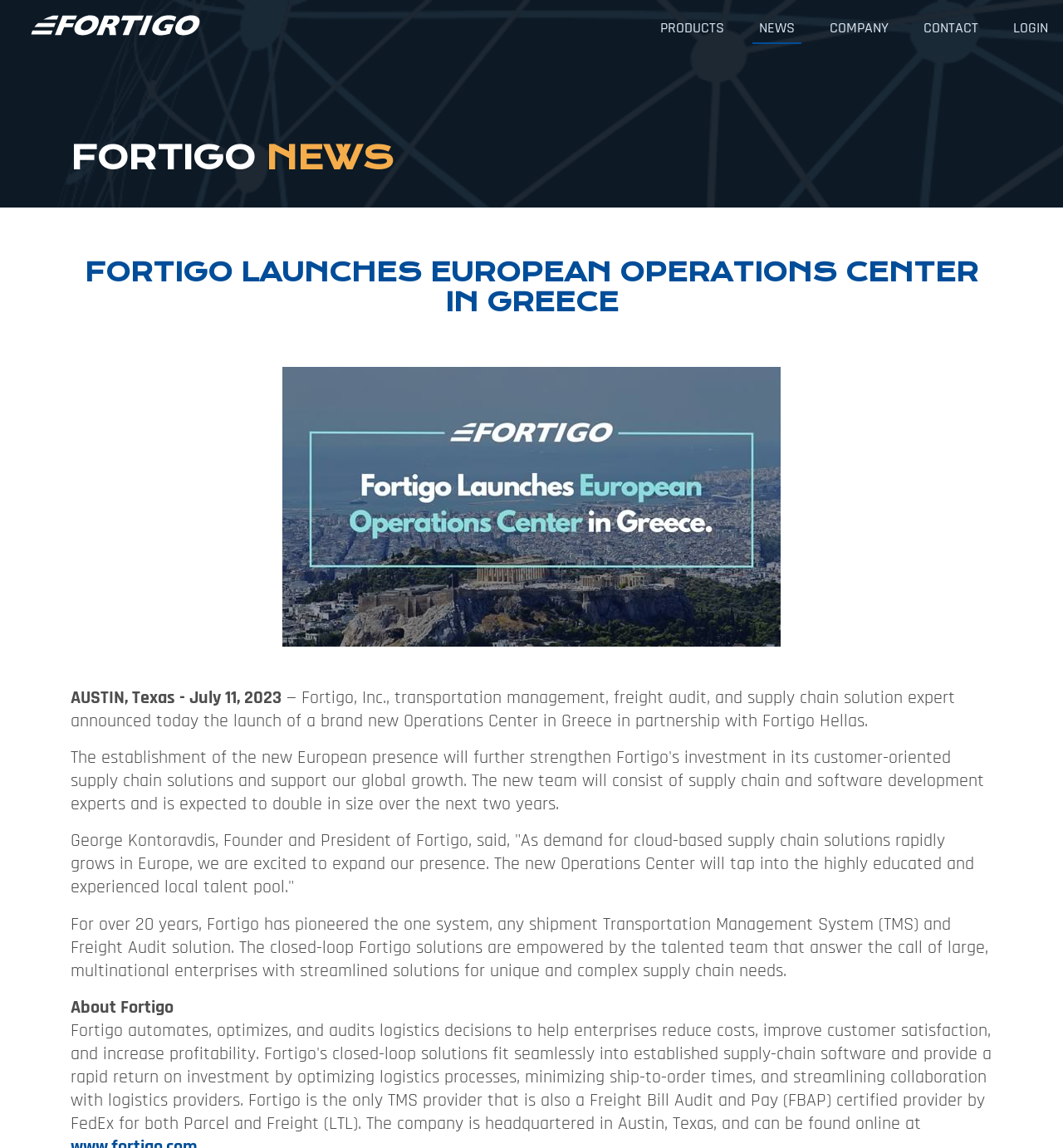What is Fortigo's area of expertise?
Please look at the screenshot and answer using one word or phrase.

transportation management